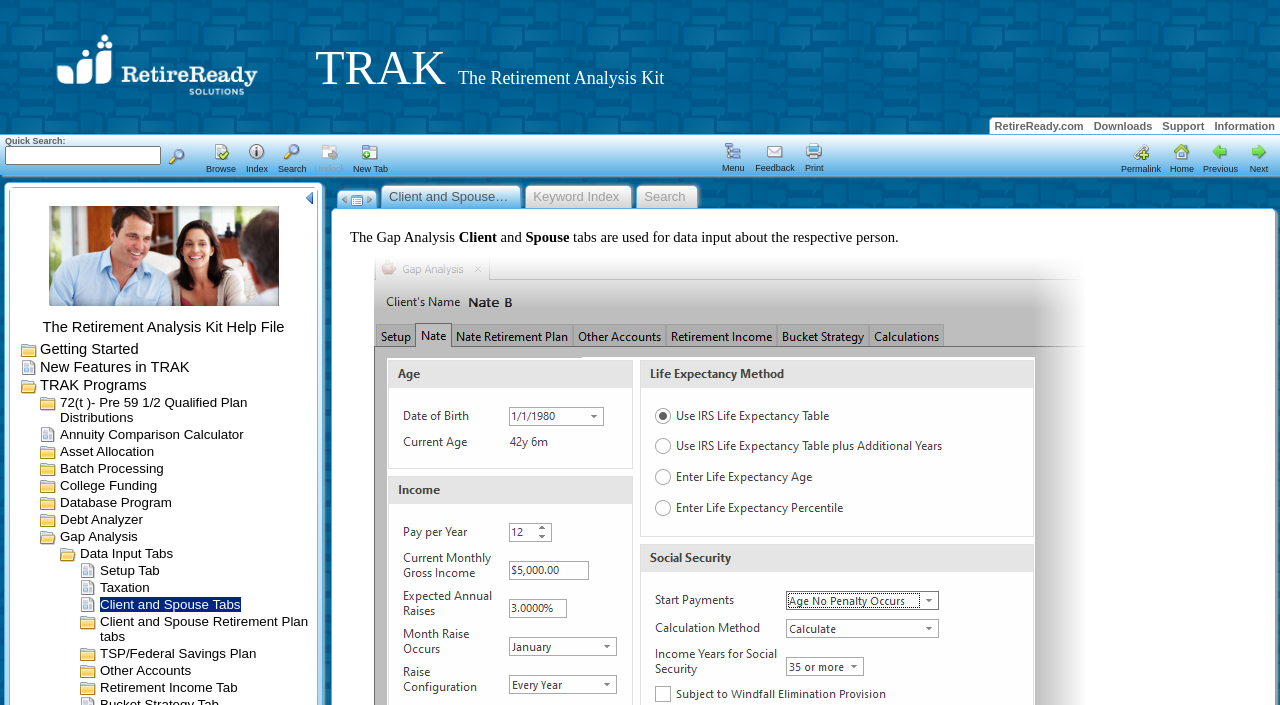Please provide a comprehensive response to the question based on the details in the image: What is the function of the 'Show/hide page header and menu' button?

The 'Show/hide page header and menu' button is located in the top-right corner of the webpage and has an image of a menu, indicating that it is used to toggle the visibility of the page header and menu.